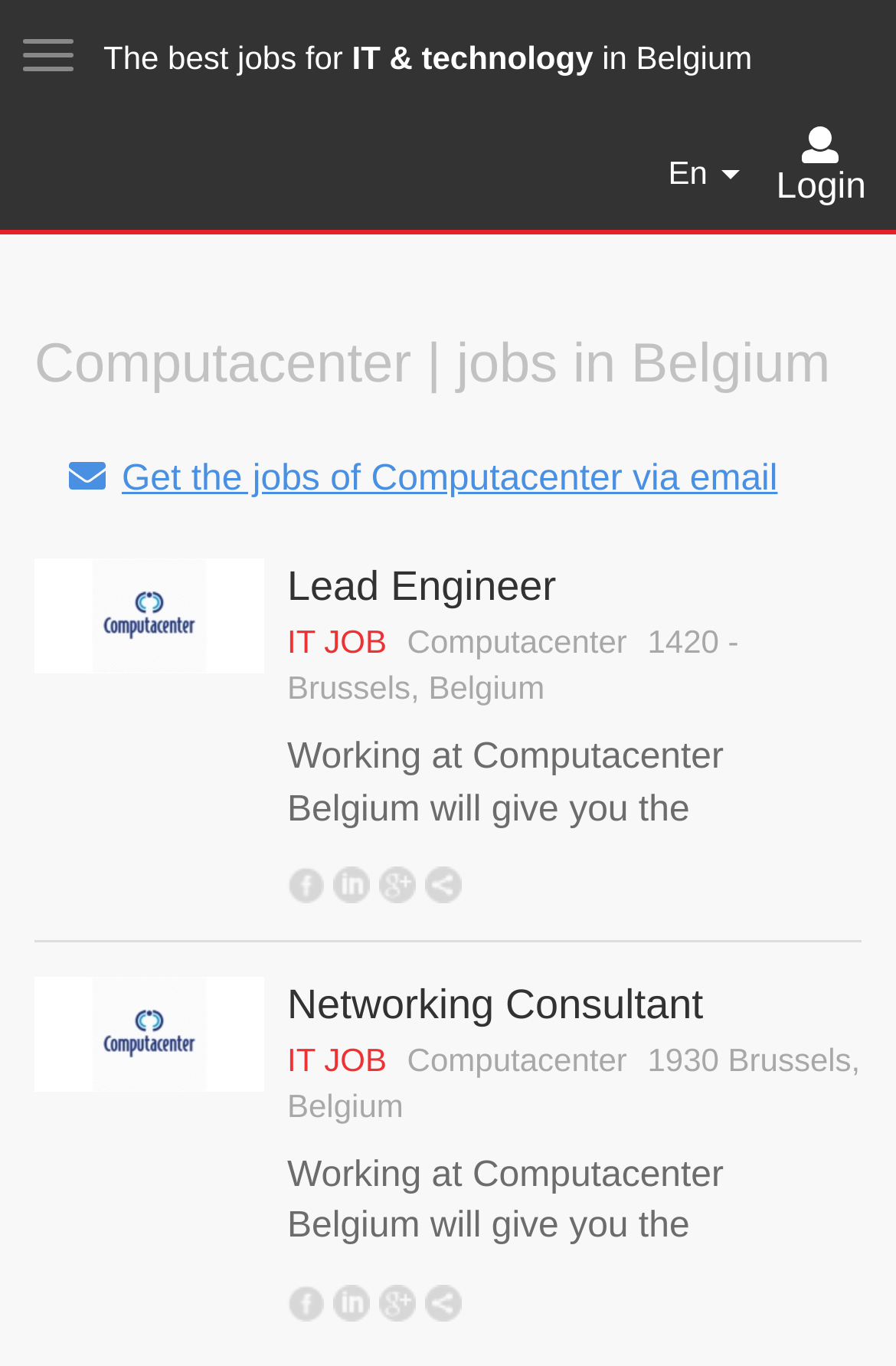Given the description alt="share to linkedin", predict the bounding box coordinates of the UI element. Ensure the coordinates are in the format (top-left x, top-left y, bottom-right x, bottom-right y) and all values are between 0 and 1.

[0.372, 0.938, 0.413, 0.965]